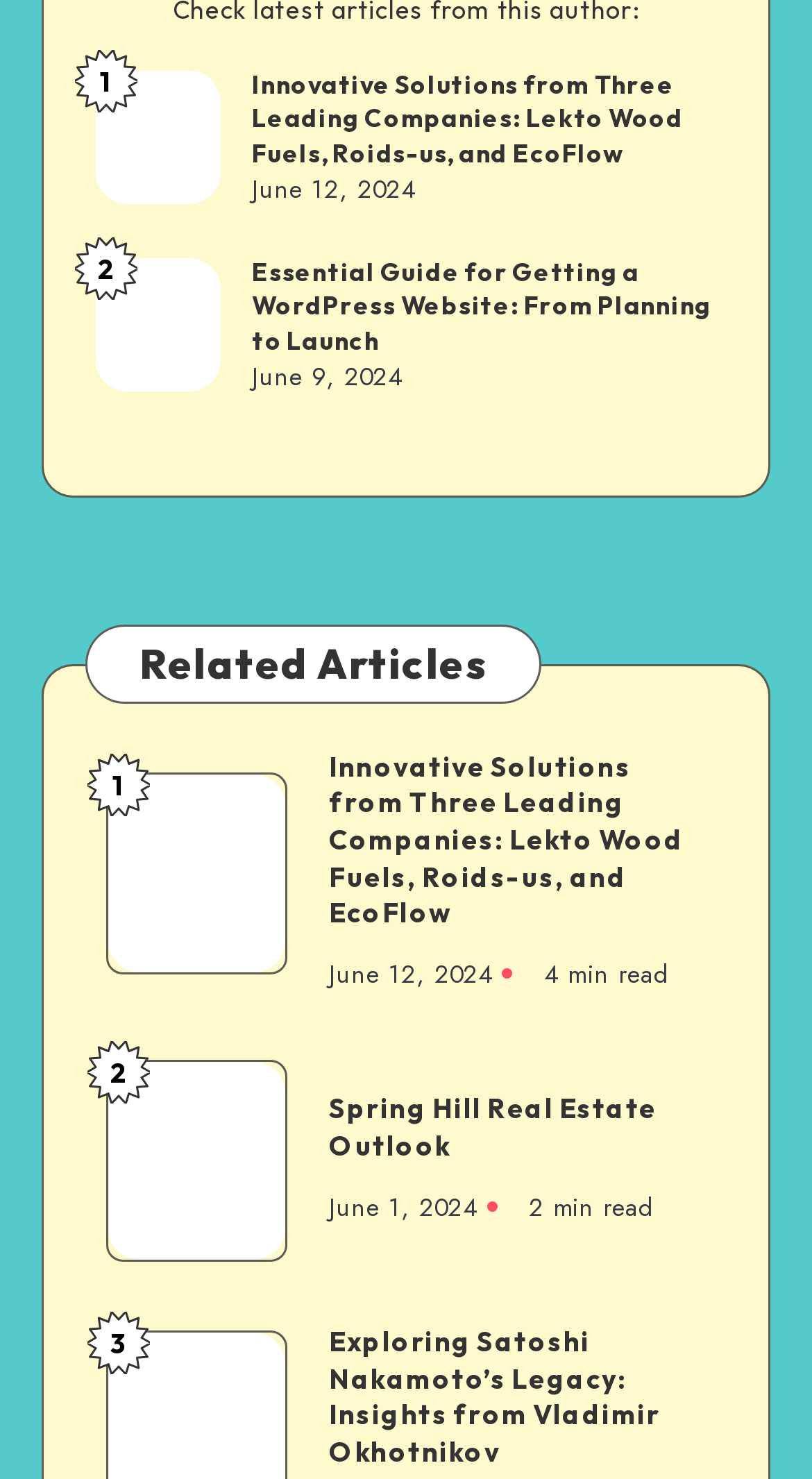From the webpage screenshot, identify the region described by Spring Hill Real Estate Outlook. Provide the bounding box coordinates as (top-left x, top-left y, bottom-right x, bottom-right y), with each value being a floating point number between 0 and 1.

[0.405, 0.738, 0.809, 0.793]